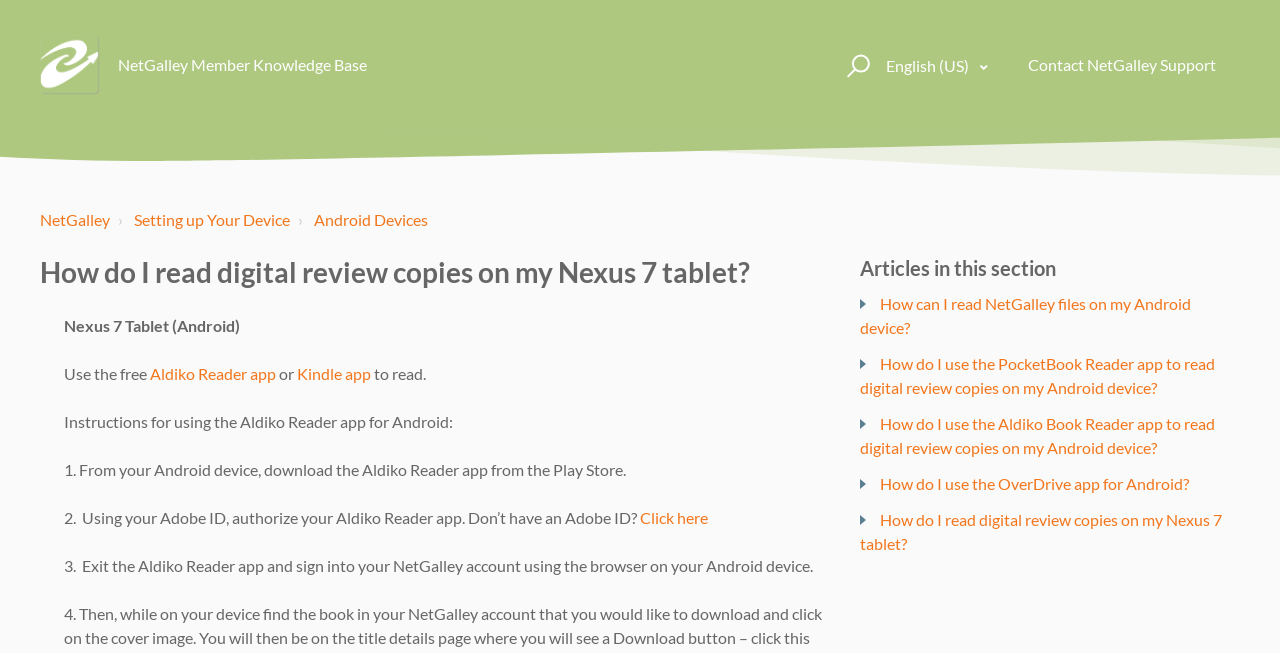Determine the bounding box coordinates for the clickable element required to fulfill the instruction: "Click the NetGalley logo". Provide the coordinates as four float numbers between 0 and 1, i.e., [left, top, right, bottom].

[0.031, 0.054, 0.078, 0.145]